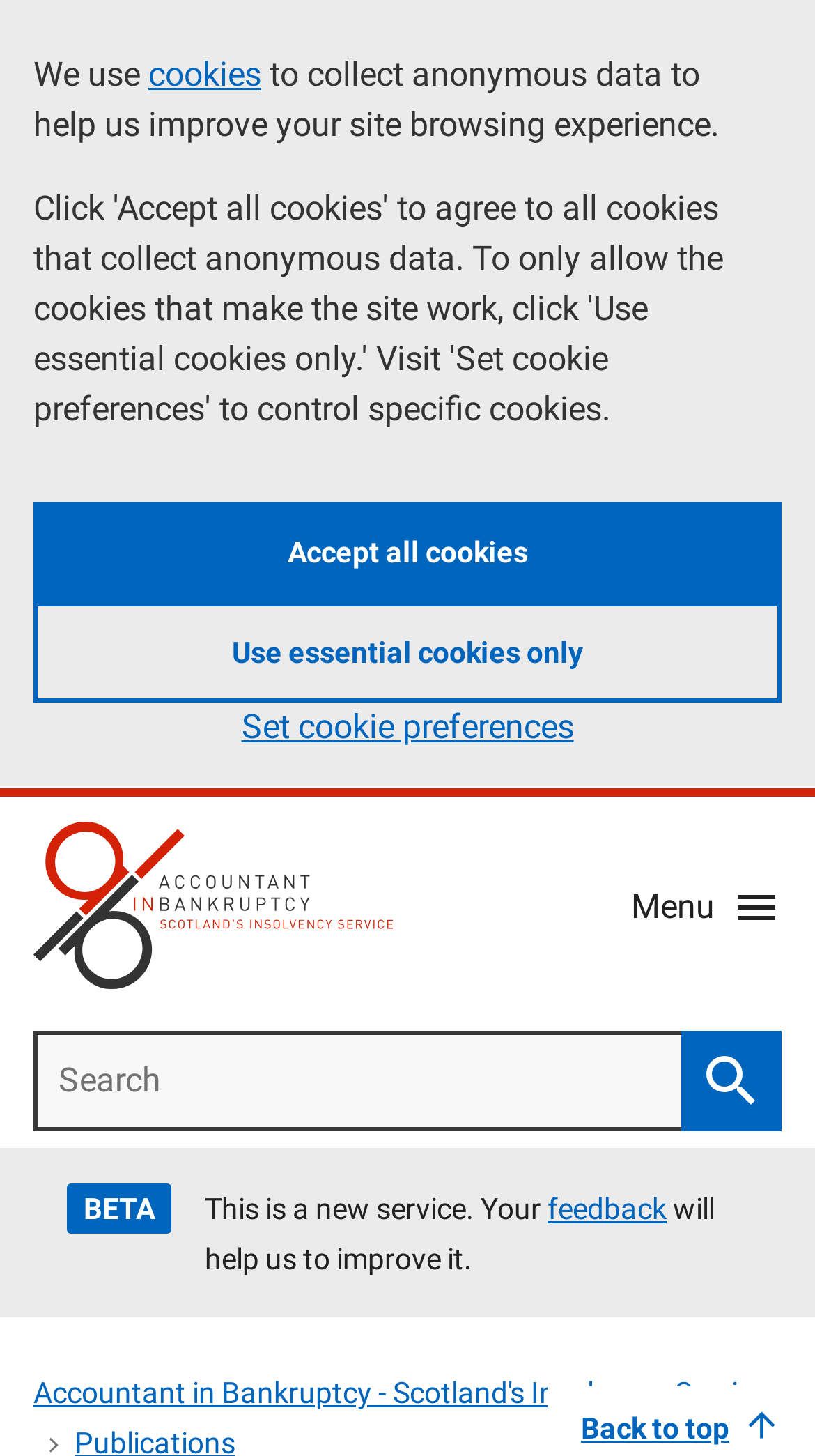What is the name of the organization represented by the image on the webpage?
Please provide a single word or phrase as the answer based on the screenshot.

Accountant In Bankruptcy